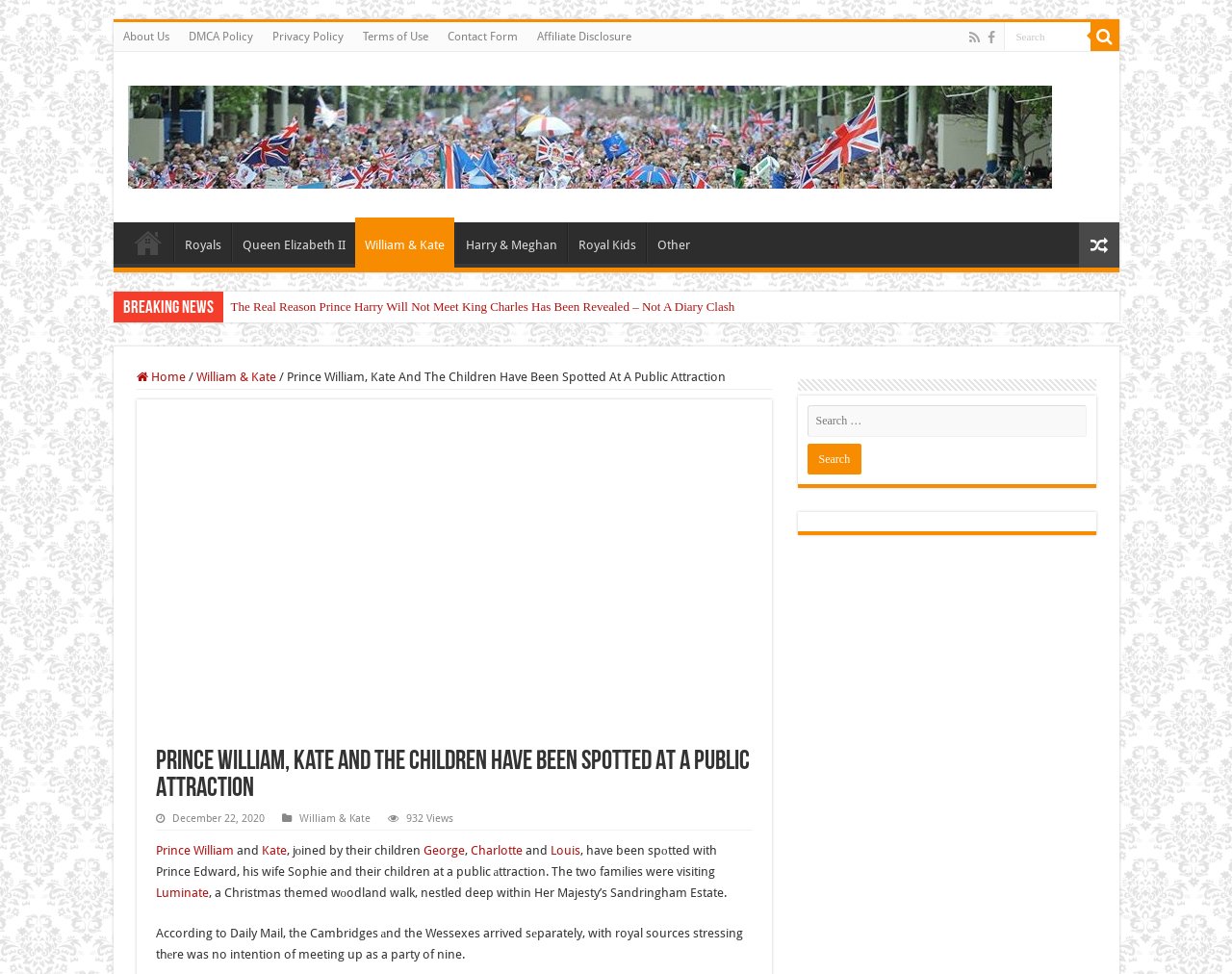How many children do Prince William and Kate have?
Please provide an in-depth and detailed response to the question.

The answer can be inferred from the article content, where it is mentioned that Prince William and Kate were joined by their children George, Charlotte, and Louis.